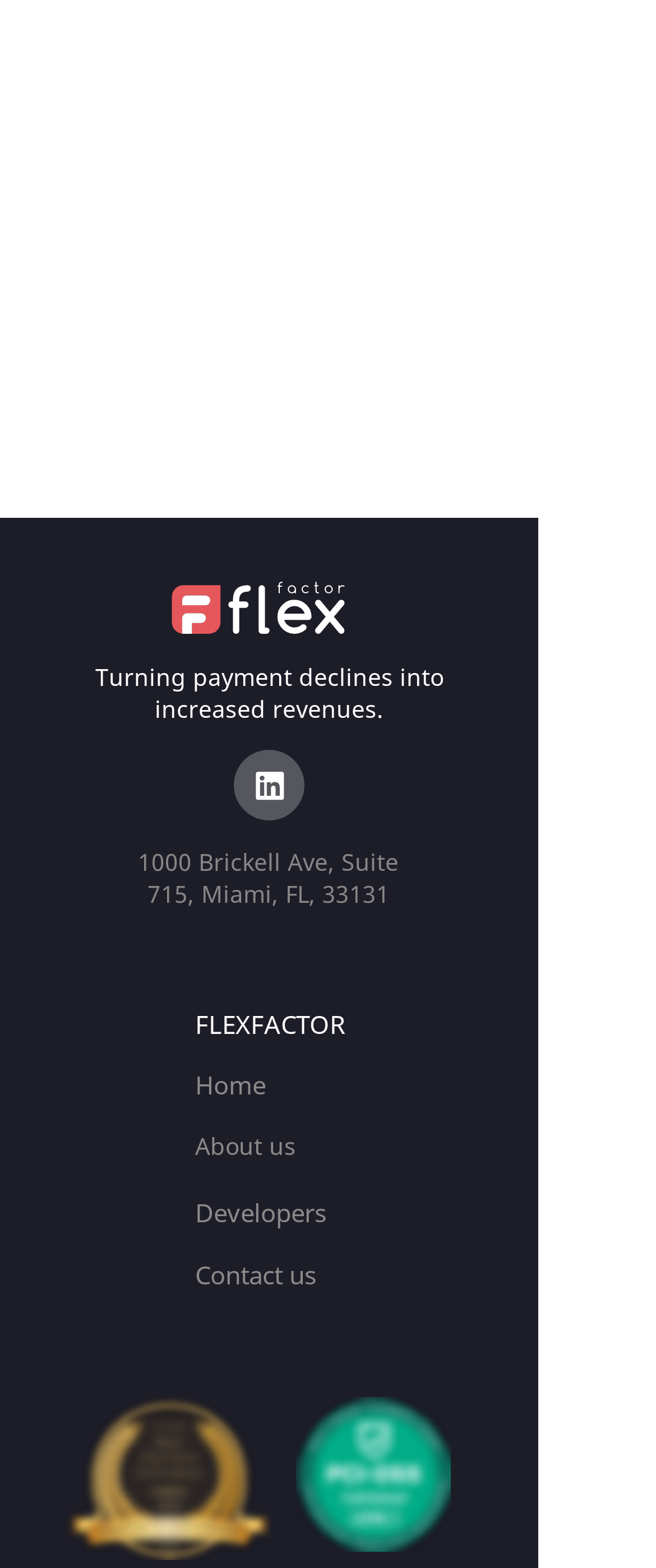Answer the question using only one word or a concise phrase: How many badges are displayed?

2